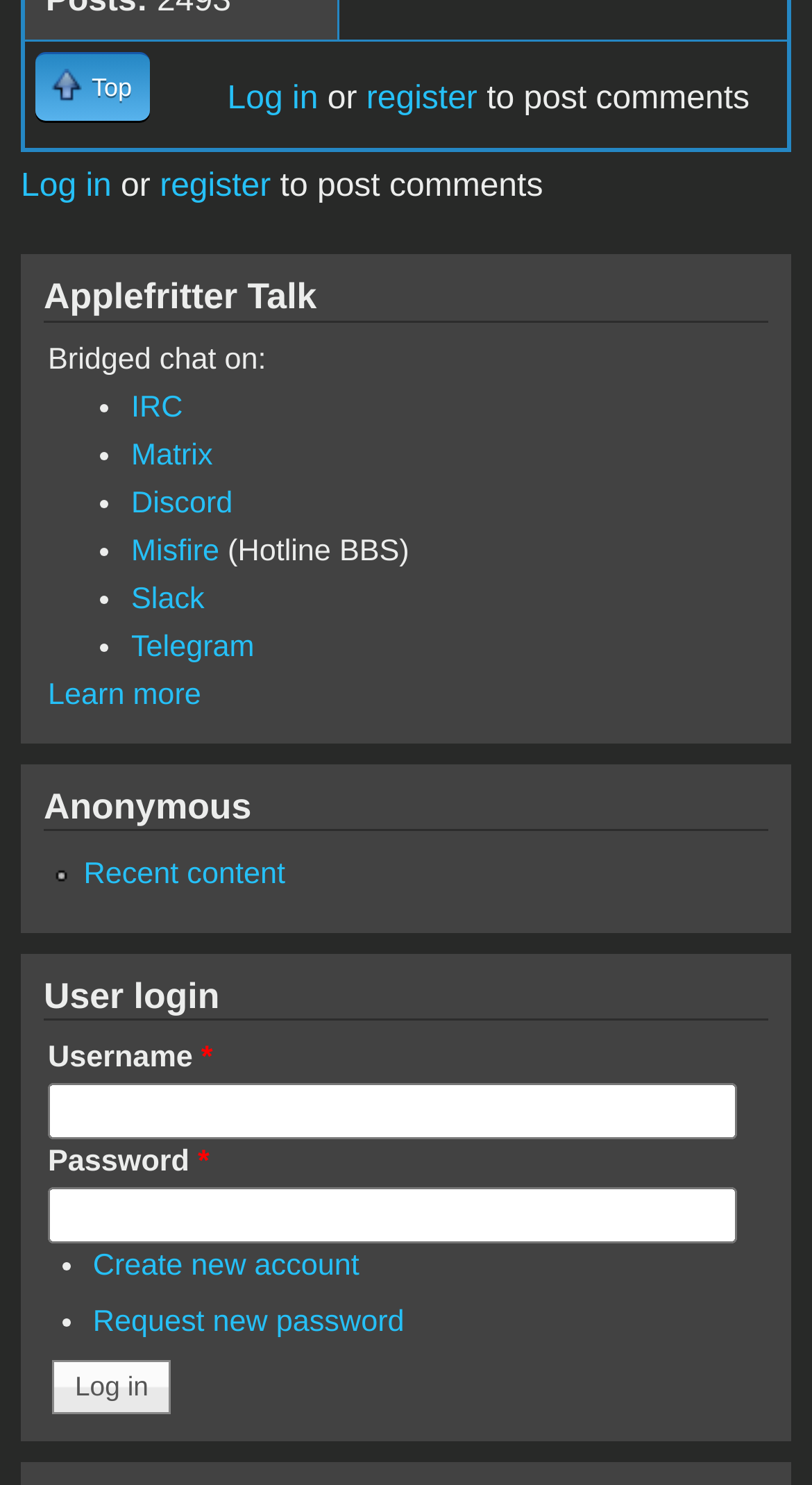Find the bounding box coordinates for the area that must be clicked to perform this action: "Click on 'register'".

[0.451, 0.055, 0.588, 0.079]